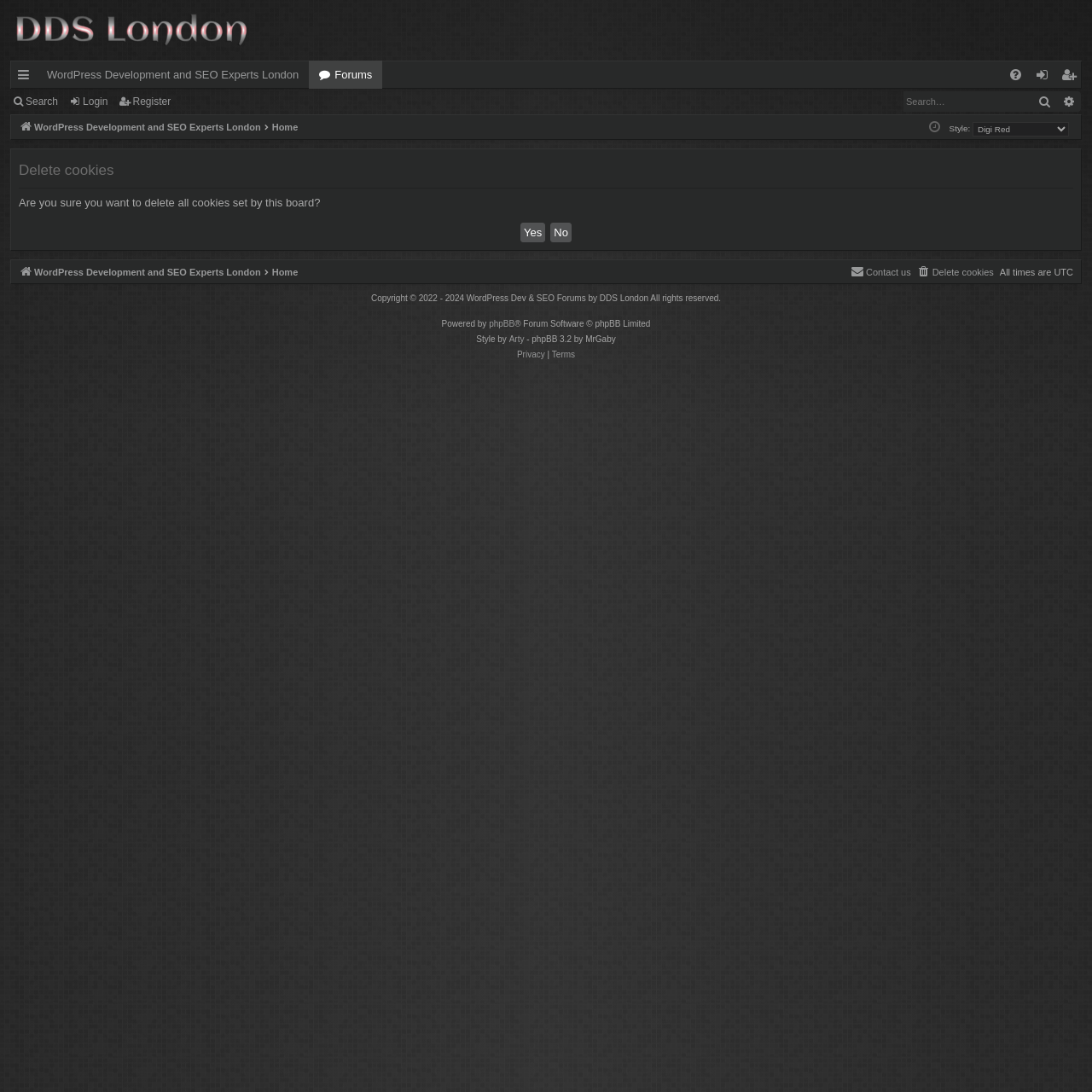What is the text of the first link in the Quick links section?
Use the screenshot to answer the question with a single word or phrase.

Quick links